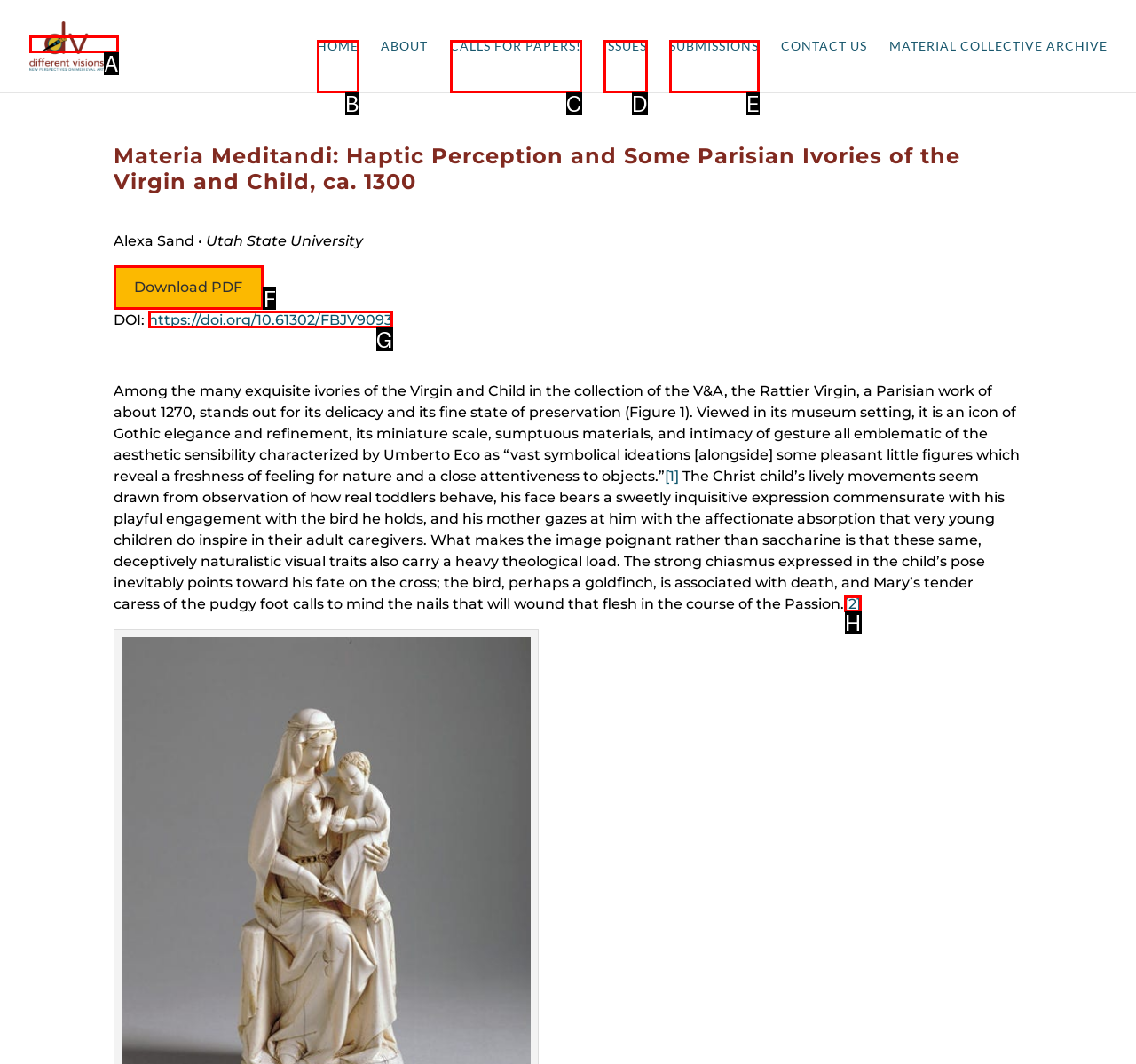Identify which lettered option completes the task: Click on the '[2]' button. Provide the letter of the correct choice.

H